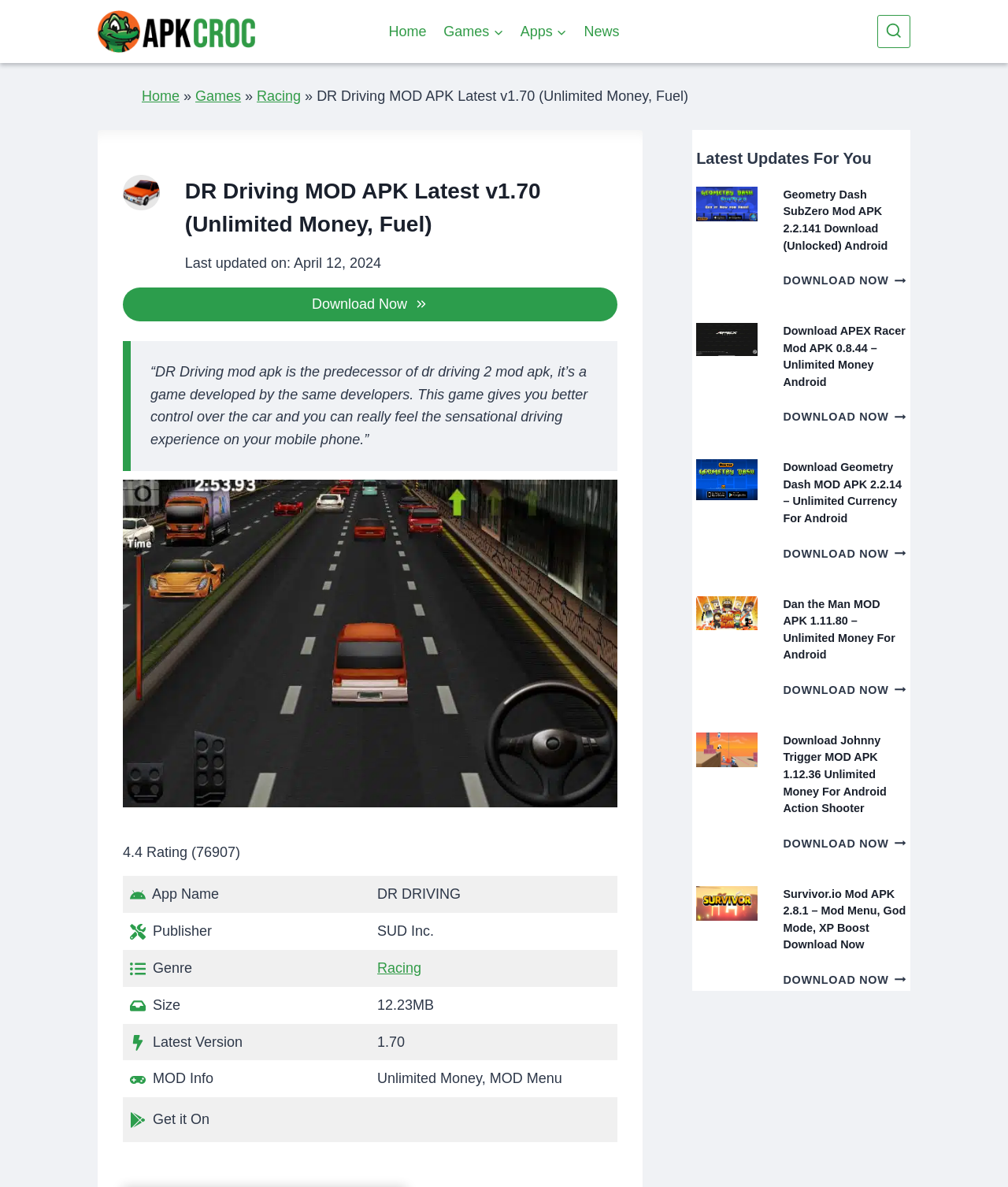Determine the bounding box coordinates of the clickable element to achieve the following action: 'View the 'Games' category'. Provide the coordinates as four float values between 0 and 1, formatted as [left, top, right, bottom].

[0.432, 0.0, 0.508, 0.053]